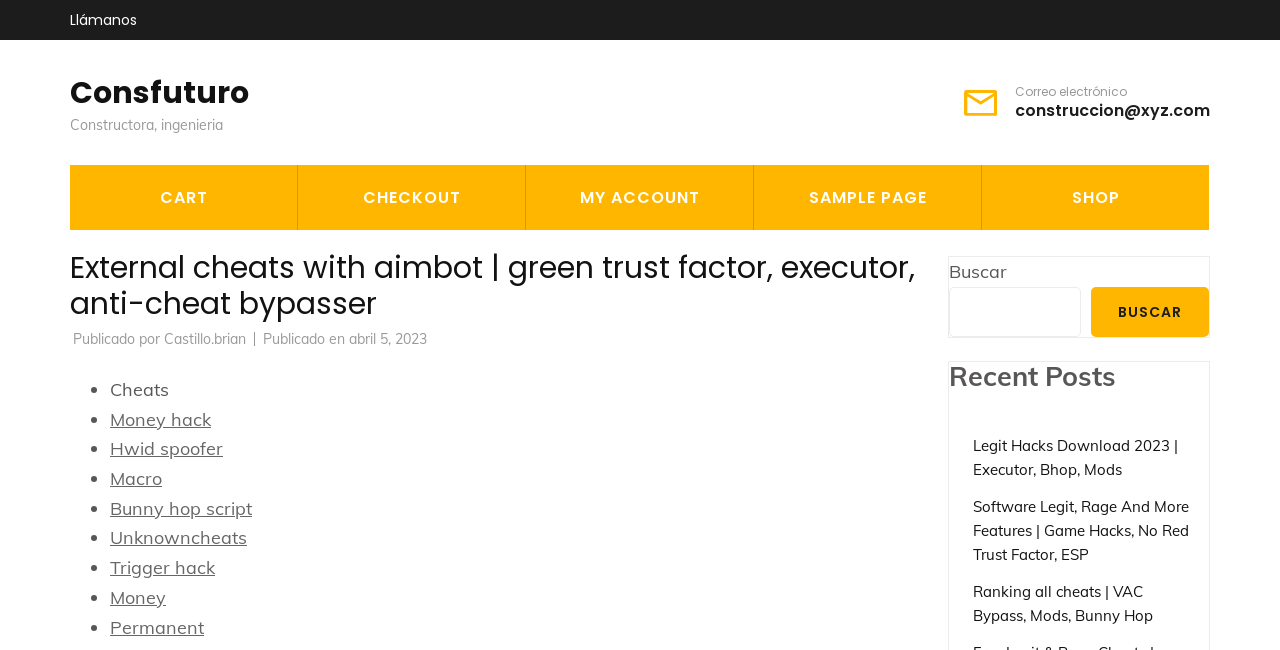Please identify the bounding box coordinates of the area I need to click to accomplish the following instruction: "Search for something".

[0.741, 0.441, 0.845, 0.518]